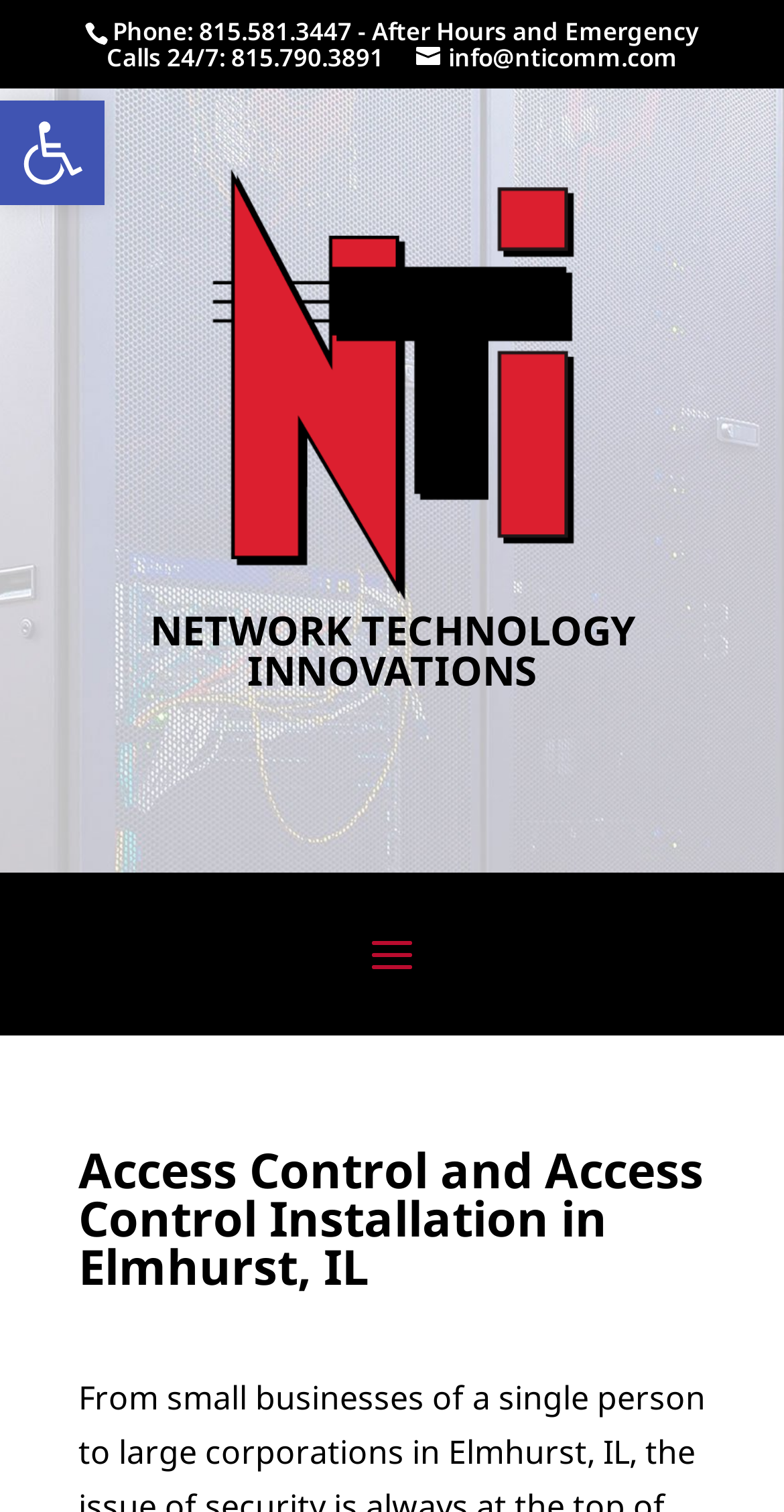What is the company name?
Provide a one-word or short-phrase answer based on the image.

Network Technology Innovations